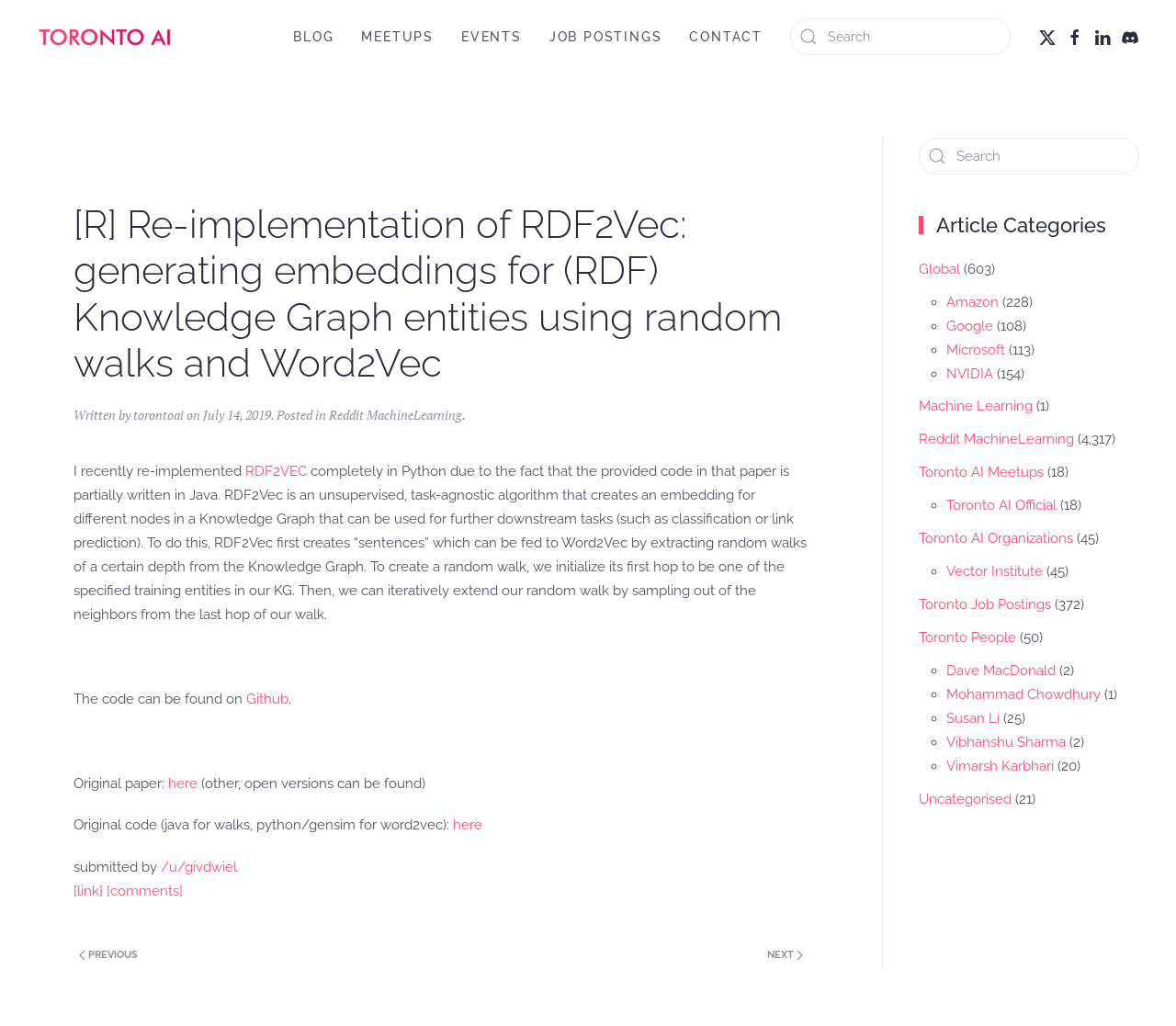What is the category of the article?
Please look at the screenshot and answer using one word or phrase.

Machine Learning